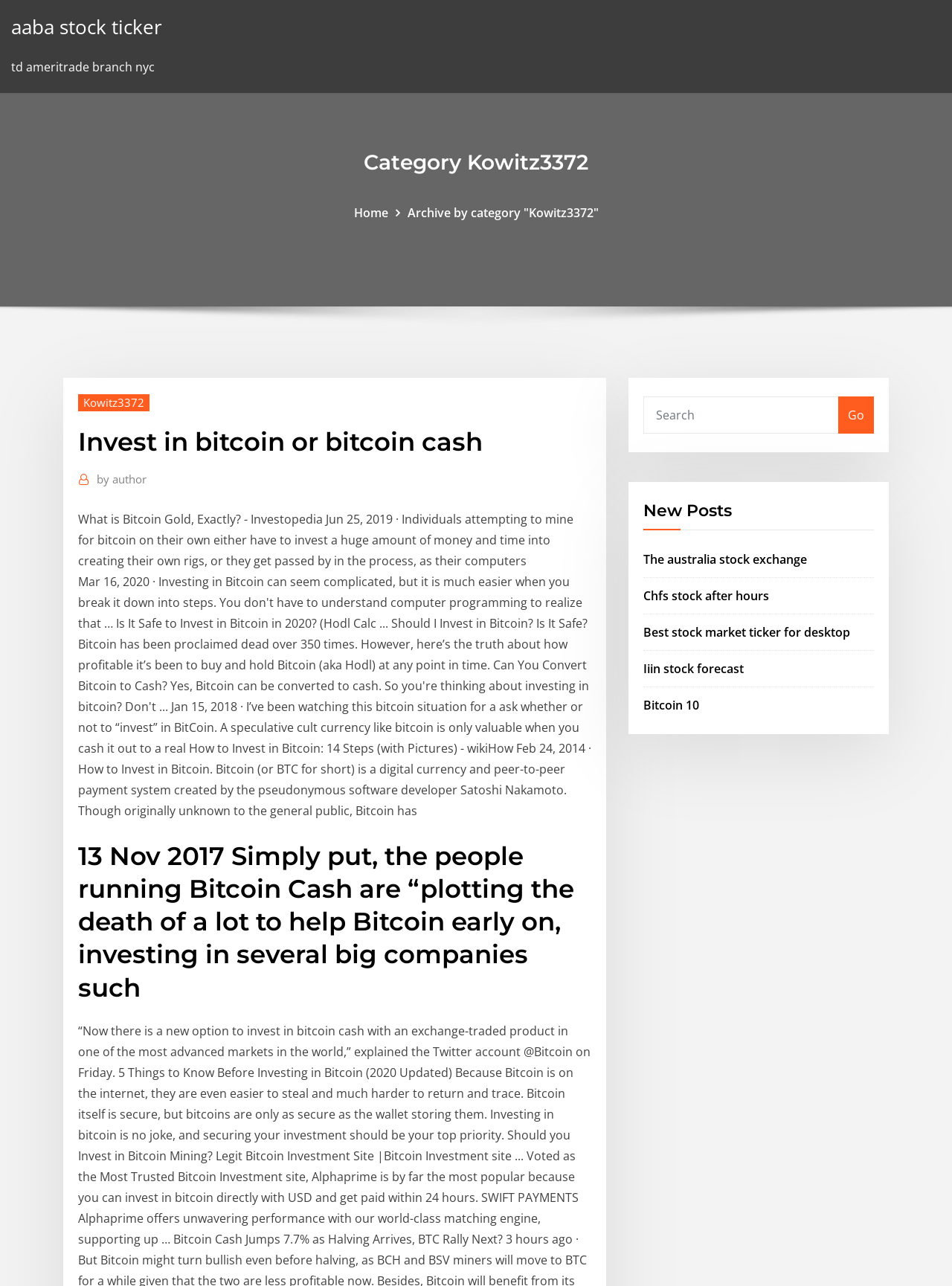Please find the bounding box coordinates of the element that must be clicked to perform the given instruction: "Click on the link to view the australia stock exchange". The coordinates should be four float numbers from 0 to 1, i.e., [left, top, right, bottom].

[0.676, 0.428, 0.848, 0.441]